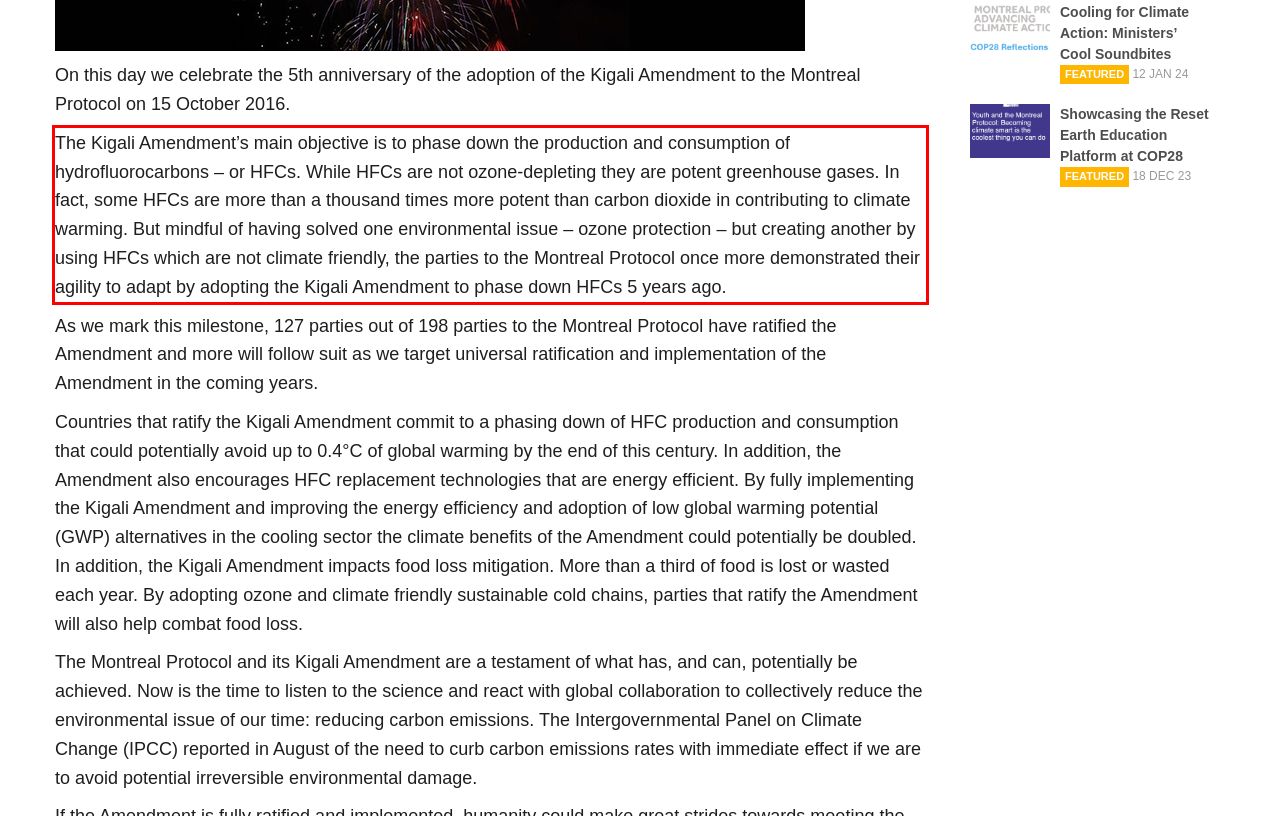Extract and provide the text found inside the red rectangle in the screenshot of the webpage.

The Kigali Amendment’s main objective is to phase down the production and consumption of hydrofluorocarbons – or HFCs. While HFCs are not ozone-depleting they are potent greenhouse gases. In fact, some HFCs are more than a thousand times more potent than carbon dioxide in contributing to climate warming. But mindful of having solved one environmental issue – ozone protection – but creating another by using HFCs which are not climate friendly, the parties to the Montreal Protocol once more demonstrated their agility to adapt by adopting the Kigali Amendment to phase down HFCs 5 years ago.